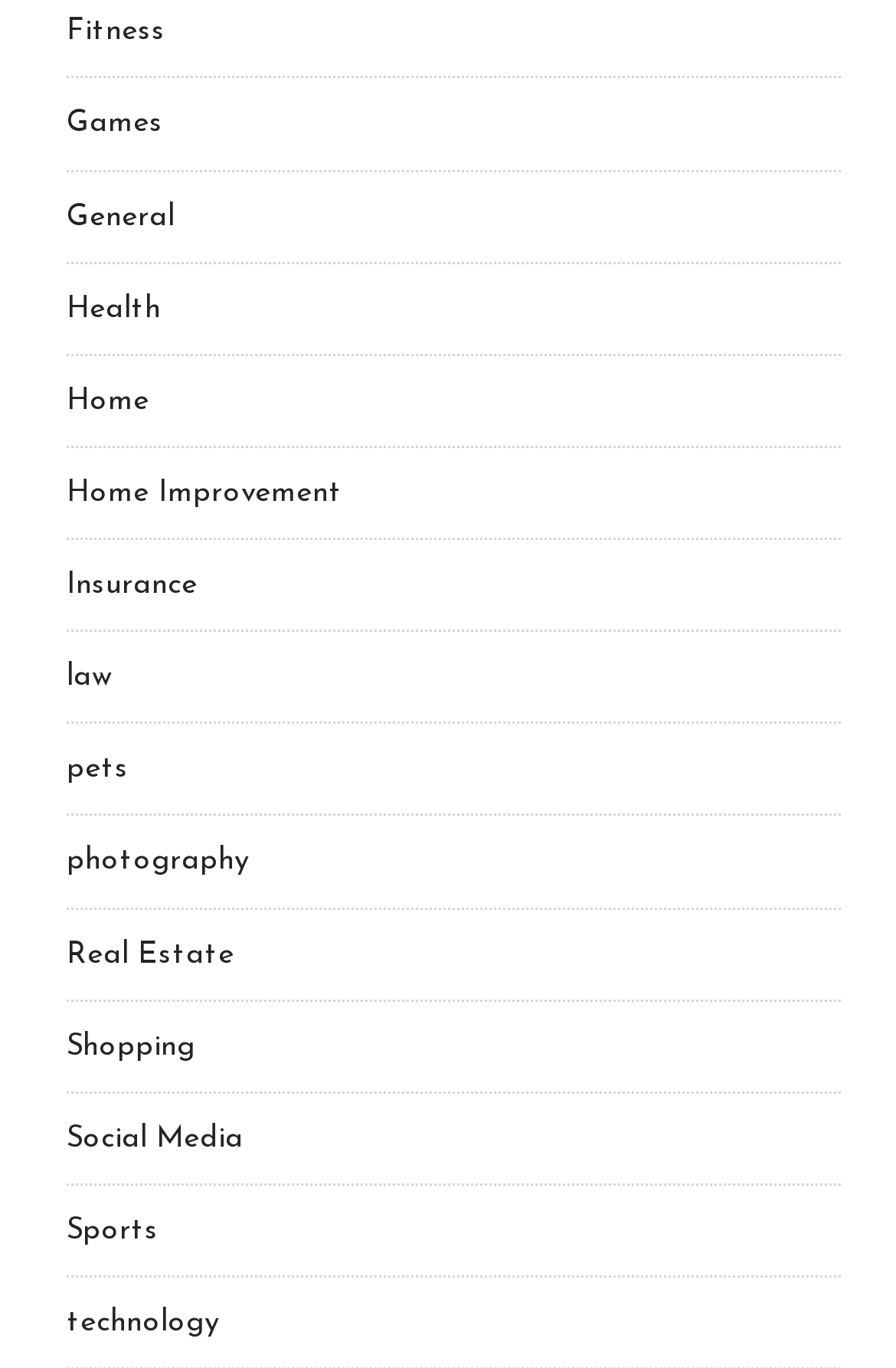From the webpage screenshot, identify the region described by Real Estate. Provide the bounding box coordinates as (top-left x, top-left y, bottom-right x, bottom-right y), with each value being a floating point number between 0 and 1.

[0.074, 0.686, 0.262, 0.708]